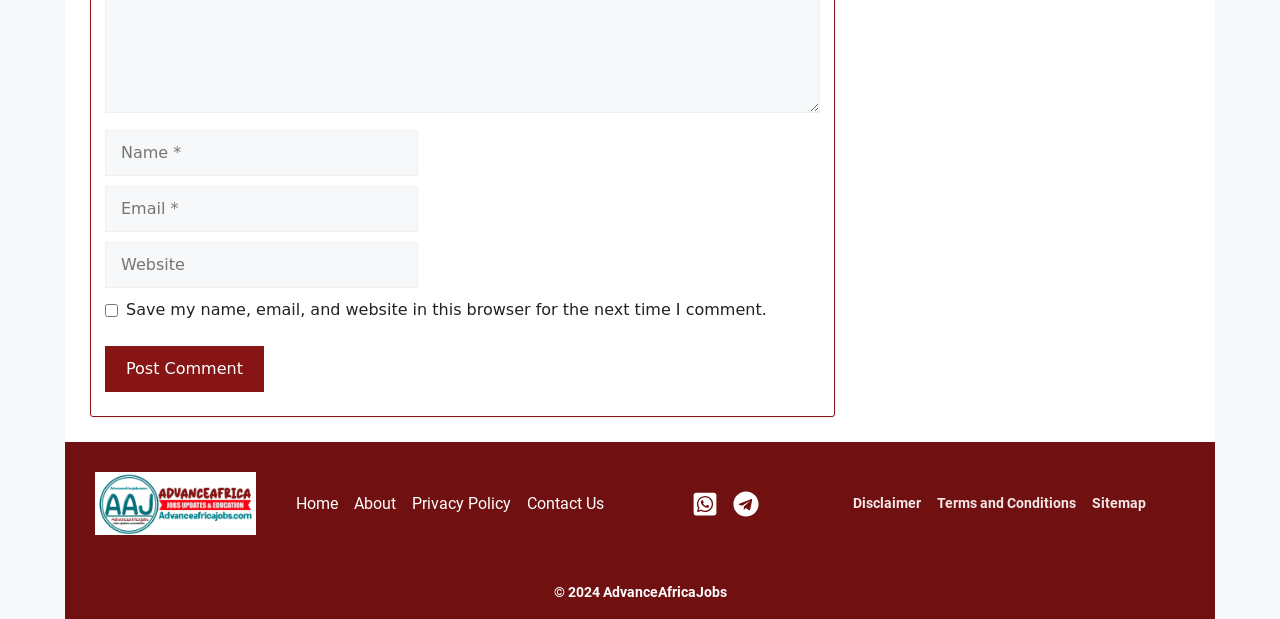What is the logo at the bottom of the page?
Please utilize the information in the image to give a detailed response to the question.

The logo is an image located at the bottom of the page, and its alt text is 'Advance Africa Joba Footer Logo', suggesting that it is the logo of Advance Africa Jobs.